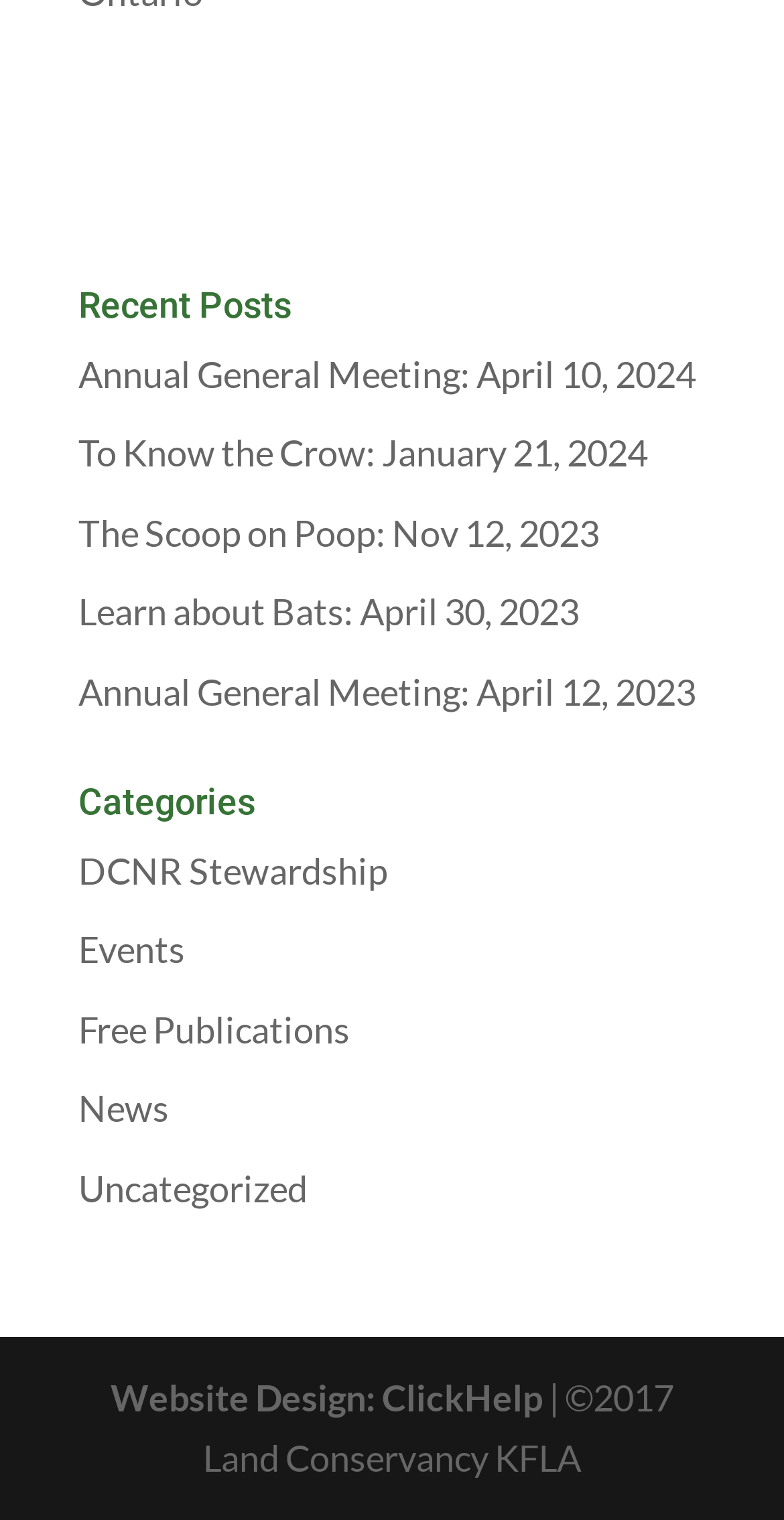What is the copyright year of the website?
Refer to the screenshot and deliver a thorough answer to the question presented.

I read the text '©2017 Land Conservancy KFLA' at the bottom of the webpage, which indicates the copyright year.